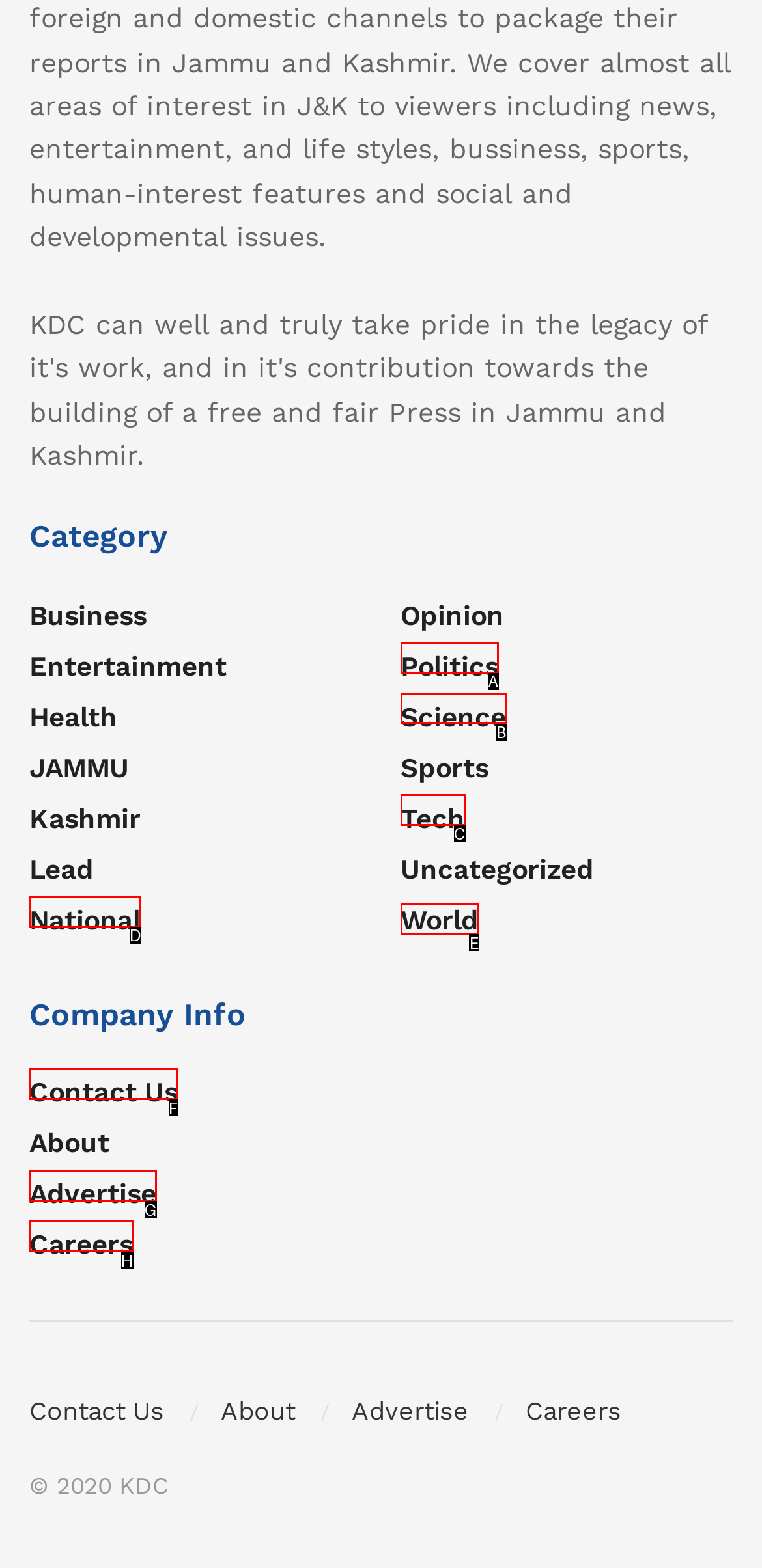Select the correct option from the given choices to perform this task: Go to World news. Provide the letter of that option.

E